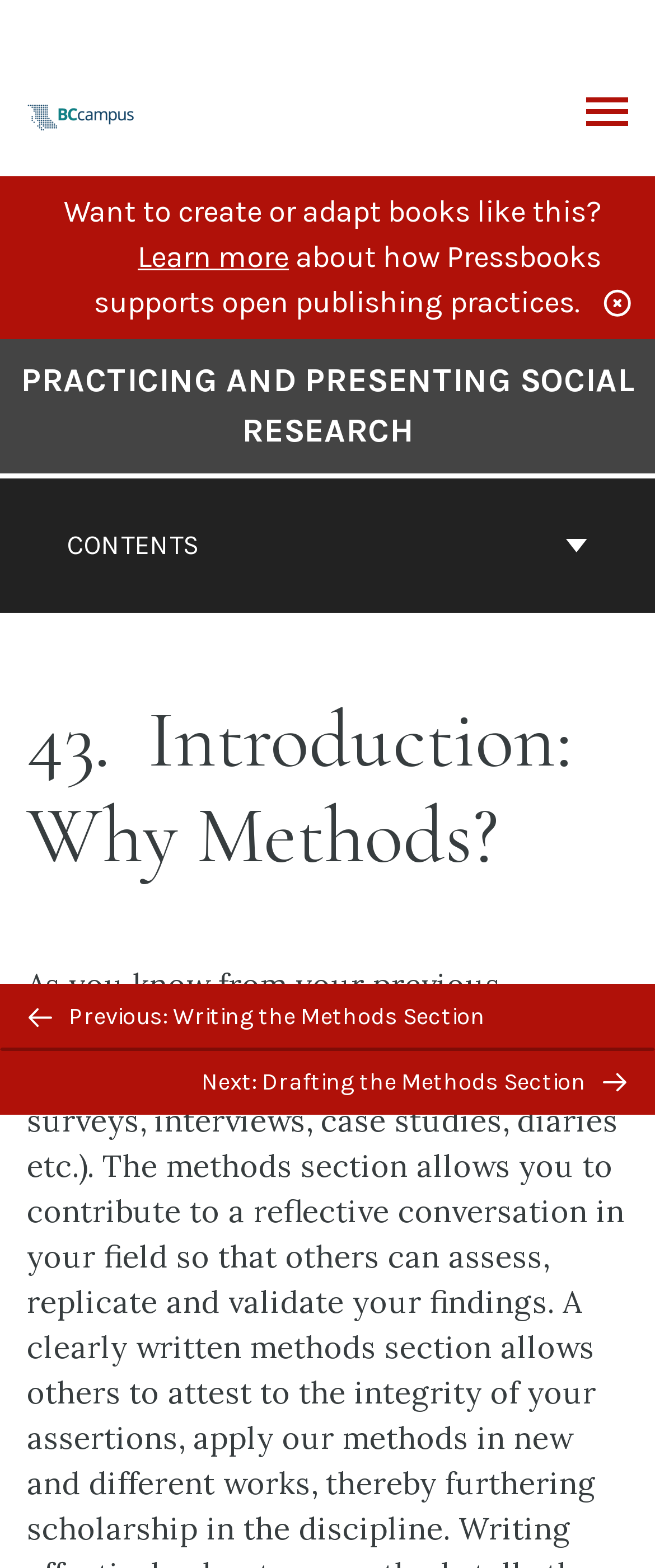What is the title of the current chapter?
Based on the screenshot, respond with a single word or phrase.

Introduction: Why Methods?